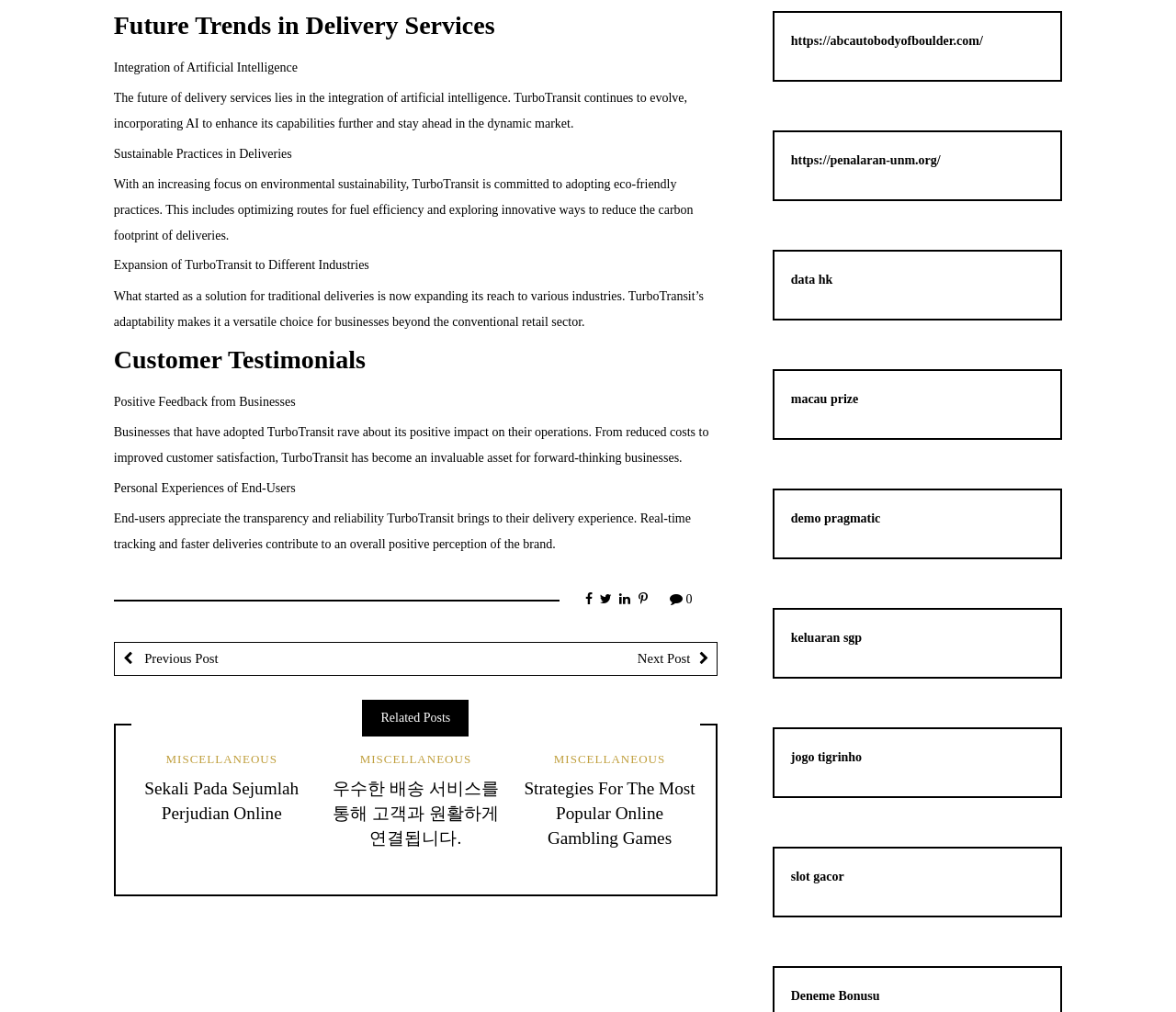Please find the bounding box coordinates of the element that needs to be clicked to perform the following instruction: "Visit the website https://abcautobodyofboulder.com/". The bounding box coordinates should be four float numbers between 0 and 1, represented as [left, top, right, bottom].

[0.672, 0.034, 0.836, 0.047]